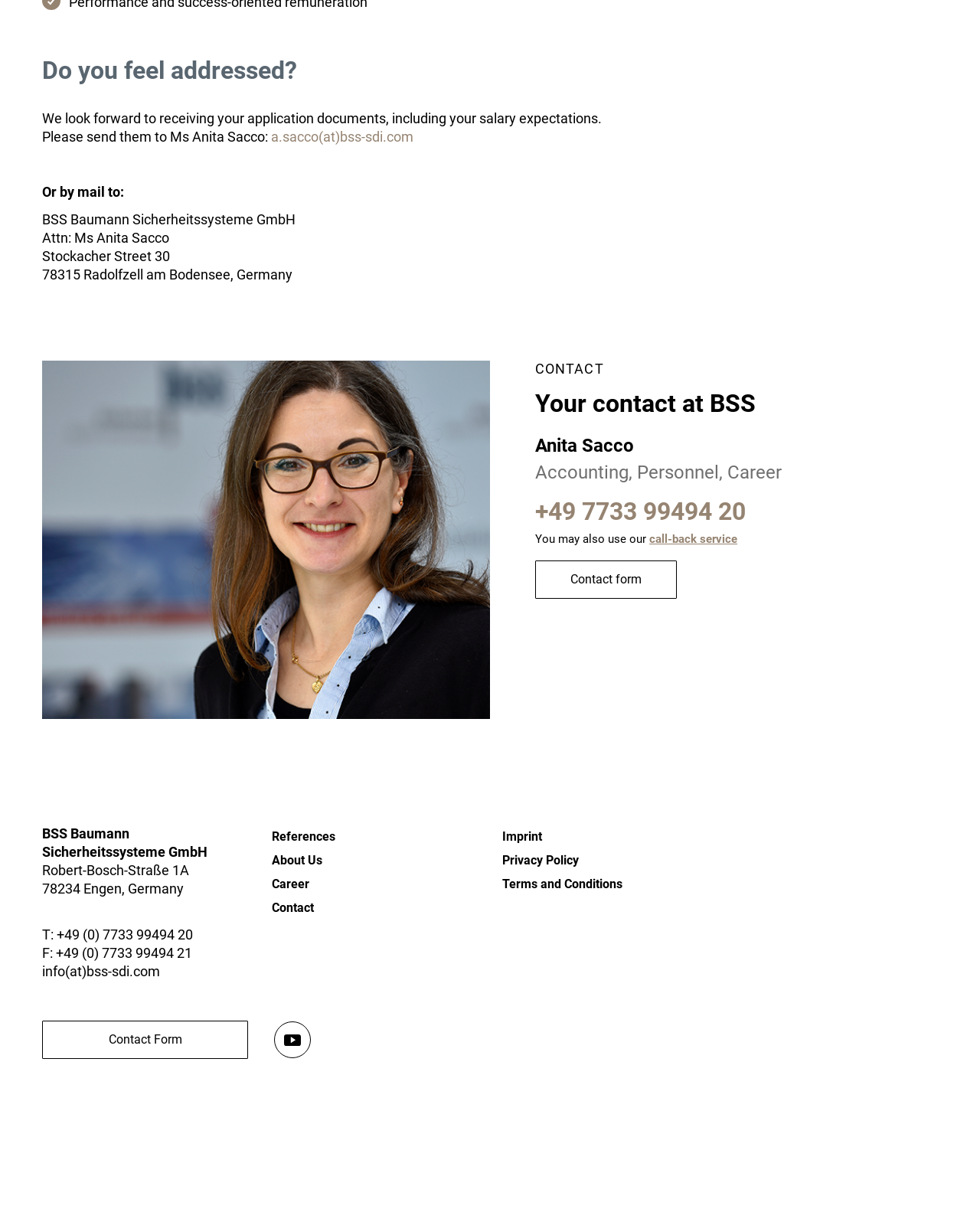Return the bounding box coordinates of the UI element that corresponds to this description: "+49 7733 99494 20". The coordinates must be given as four float numbers in the range of 0 and 1, [left, top, right, bottom].

[0.546, 0.411, 0.761, 0.435]